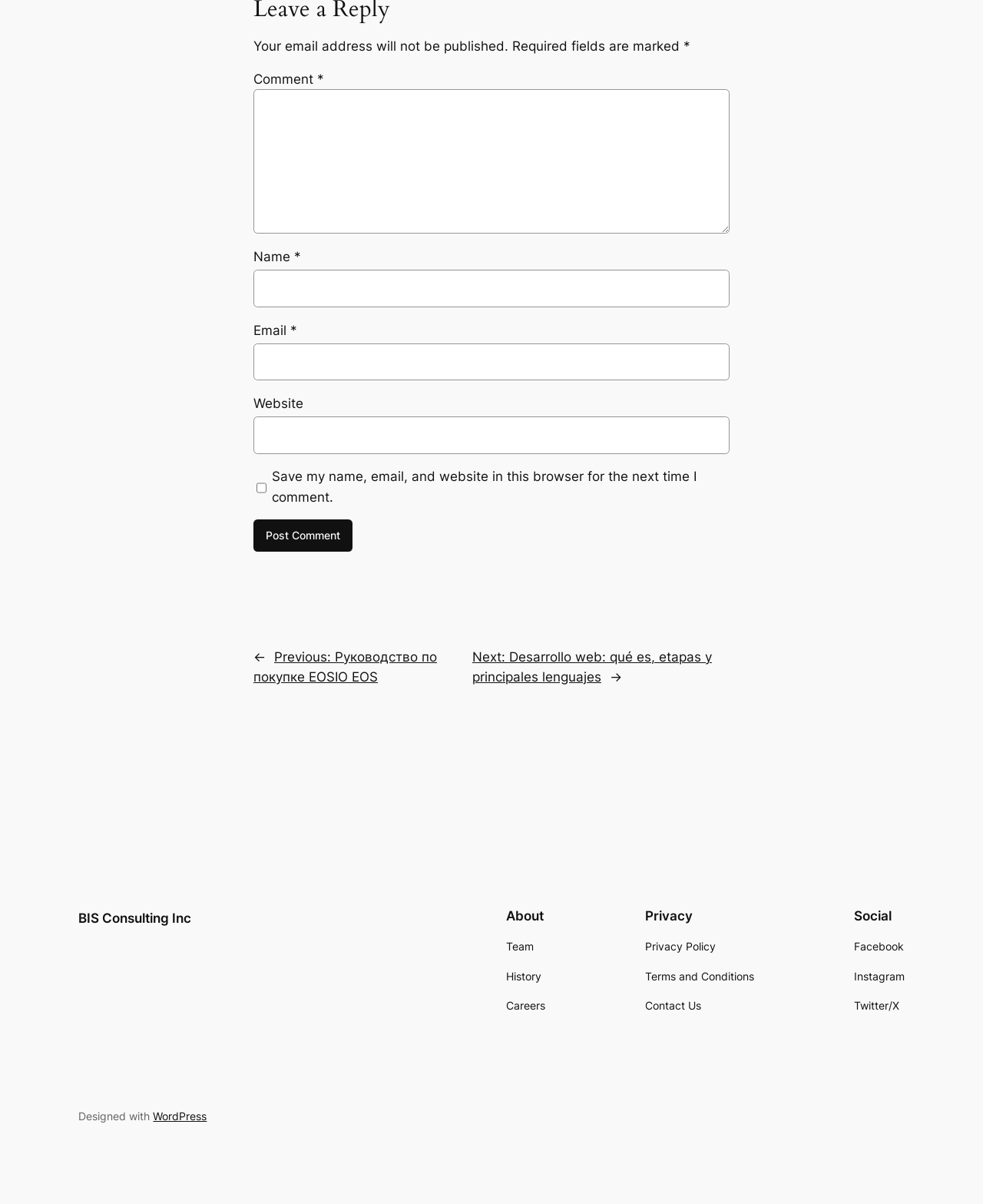What is required to post a comment?
Provide an in-depth and detailed explanation in response to the question.

Based on the webpage, to post a comment, three fields are required: Name, Email, and Comment. These fields are marked with an asterisk (*) symbol, indicating that they are mandatory.